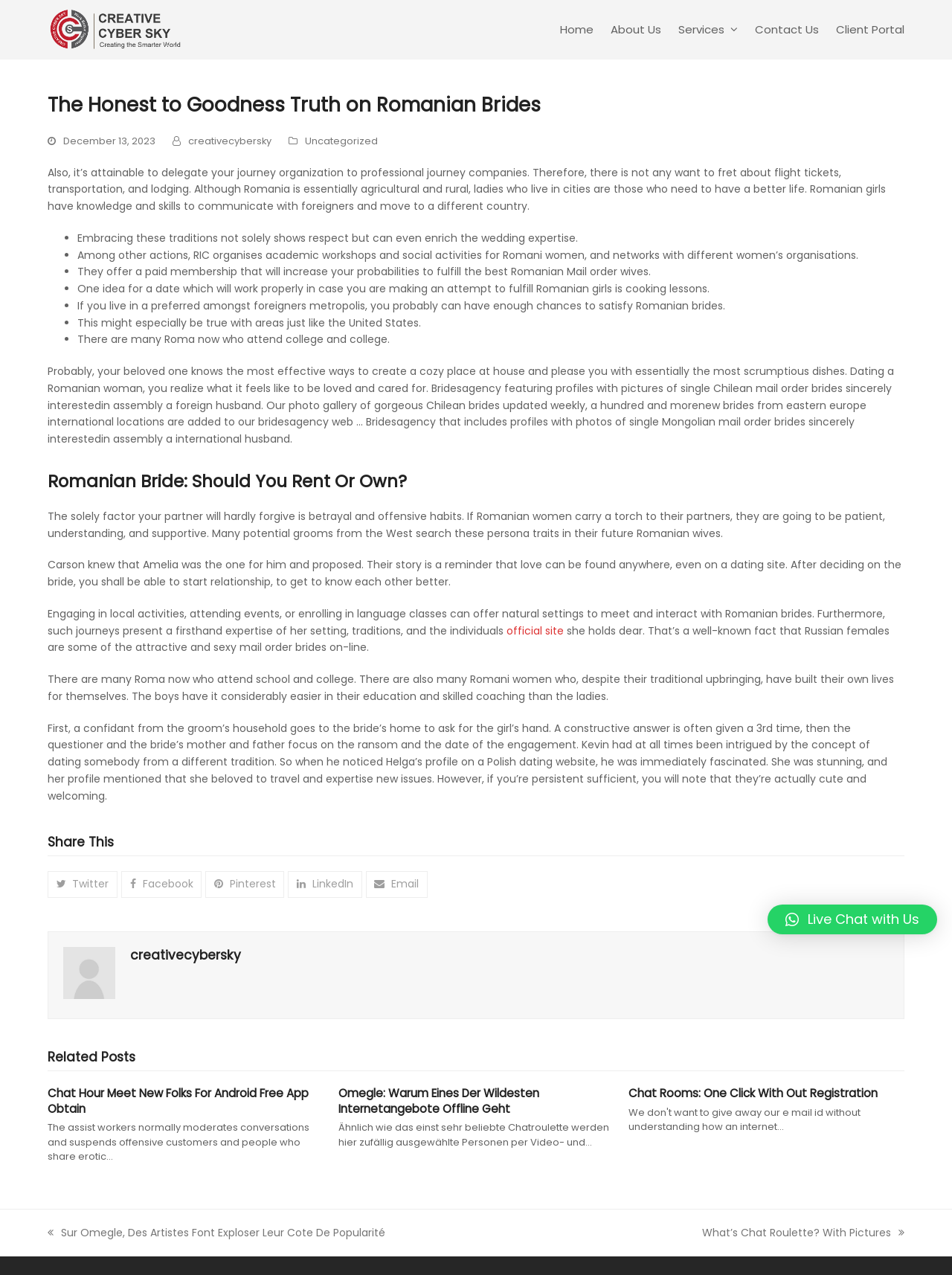Identify the bounding box coordinates of the region I need to click to complete this instruction: "Share this post on Twitter".

[0.05, 0.683, 0.124, 0.704]